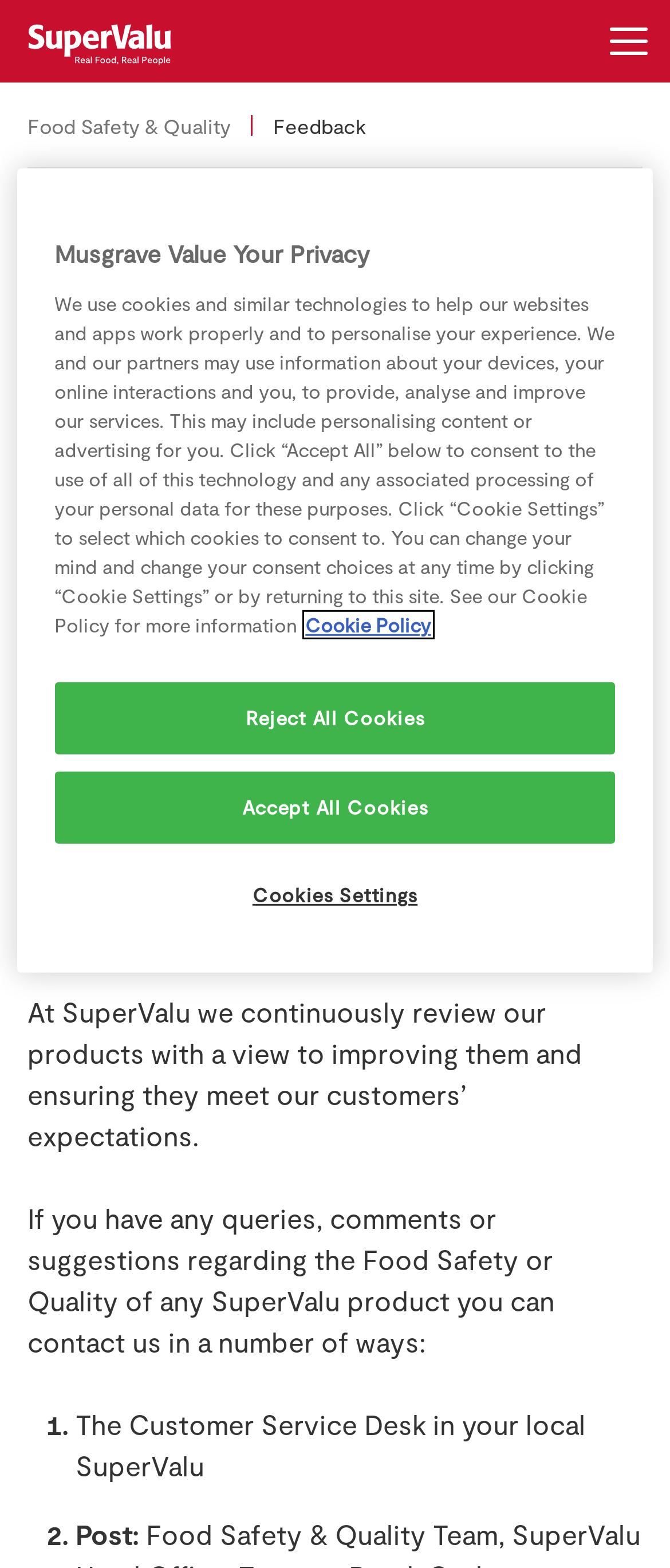Produce a meticulous description of the webpage.

The webpage is focused on providing a platform for customers to give feedback on SuperValu products. At the top left corner, there is a navigation menu with links to various sections, including "Store Locator", "Gift Cards", "Insurance", and "Getaway Breaks". Below this menu, there is a prominent link to the "SuperValu" homepage, accompanied by a SuperValu logo image.

On the top right corner, there are links to "Login" and "Register", with keyboard shortcuts available. A horizontal line separates the top navigation menu from the main content area.

The main content area is divided into two sections. The first section has a heading "Feedback" and a brief description "We value feedback from our customers on our SuperValu products." Below this, there is an image related to feedback.

The second section provides more detailed information on how customers can provide feedback. It explains that SuperValu continuously reviews its products to improve them and meet customer expectations. If customers have any queries, comments, or suggestions, they can contact SuperValu in various ways, including visiting the Customer Service Desk in their local SuperValu or posting a letter.

At the bottom of the page, there is a "Cookie banner" region with a heading "Musgrave Value Your Privacy". This section explains how SuperValu uses cookies and similar technologies to personalize the user experience. It provides options for users to consent to the use of cookies, including "Accept All", "Reject All Cookies", and "Cookies Settings".

Throughout the page, there are a total of 11 links to various sections, including "Home", "Shopping", "Real Rewards", "Recipes", "Real People", and "Sustainability". There are also 2 images, 1 alert dialog, and 3 buttons.